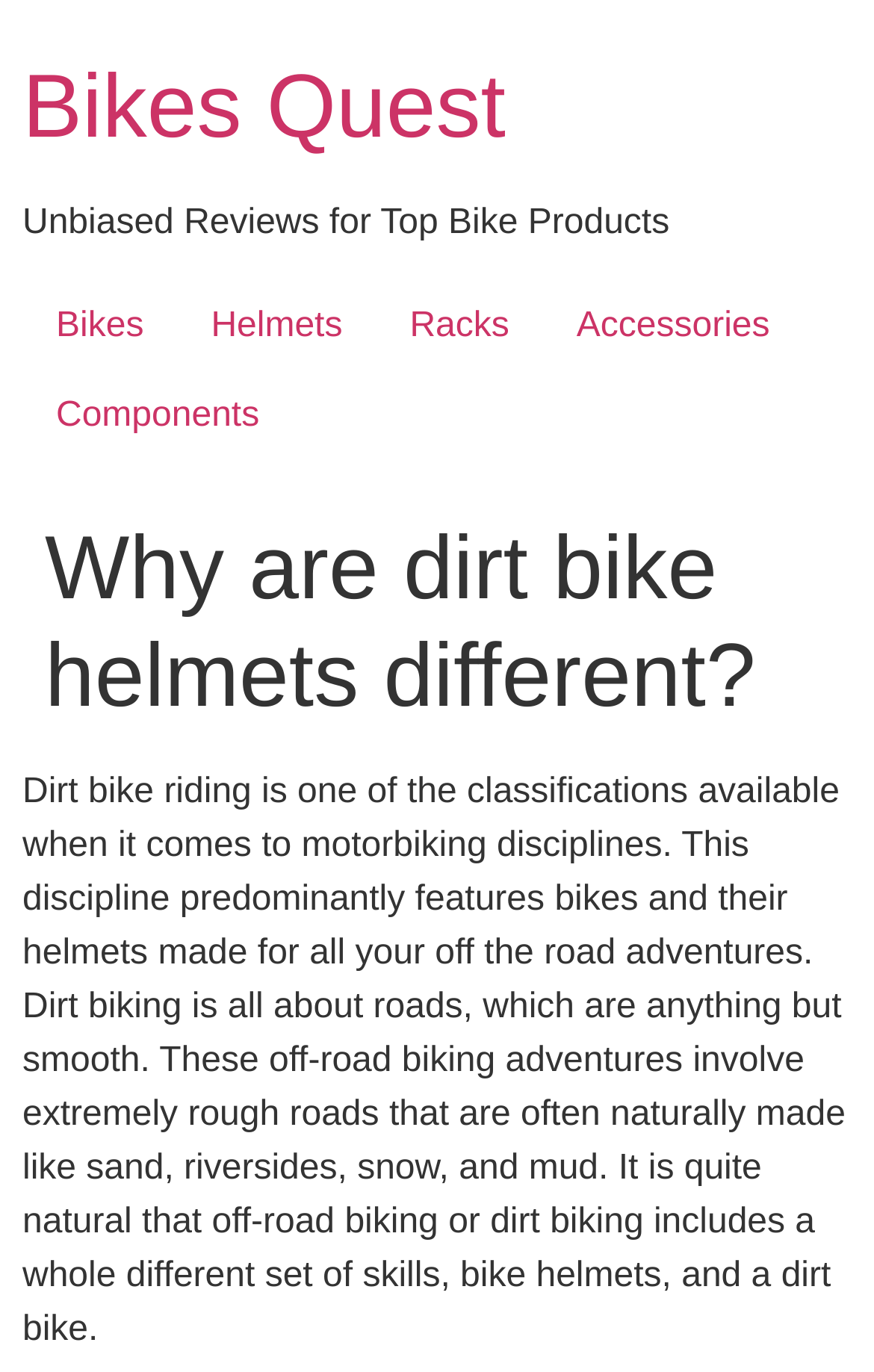Please analyze the image and provide a thorough answer to the question:
How many categories of bike products are listed?

By examining the links provided, namely 'Bikes', 'Helmets', 'Racks', 'Accessories', and 'Components', it can be determined that there are 5 categories of bike products listed on the website.